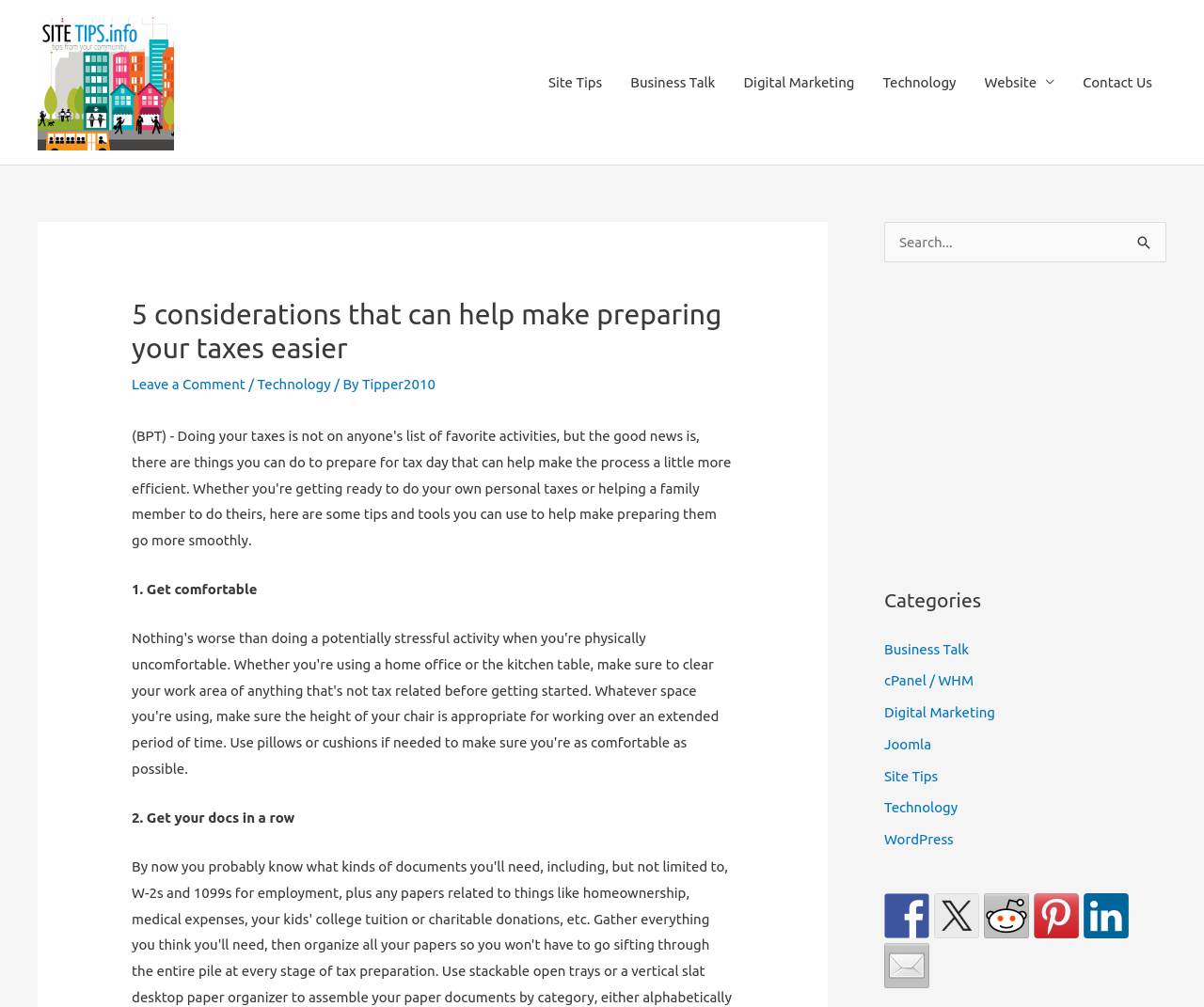Answer the question briefly using a single word or phrase: 
How many categories are listed?

9